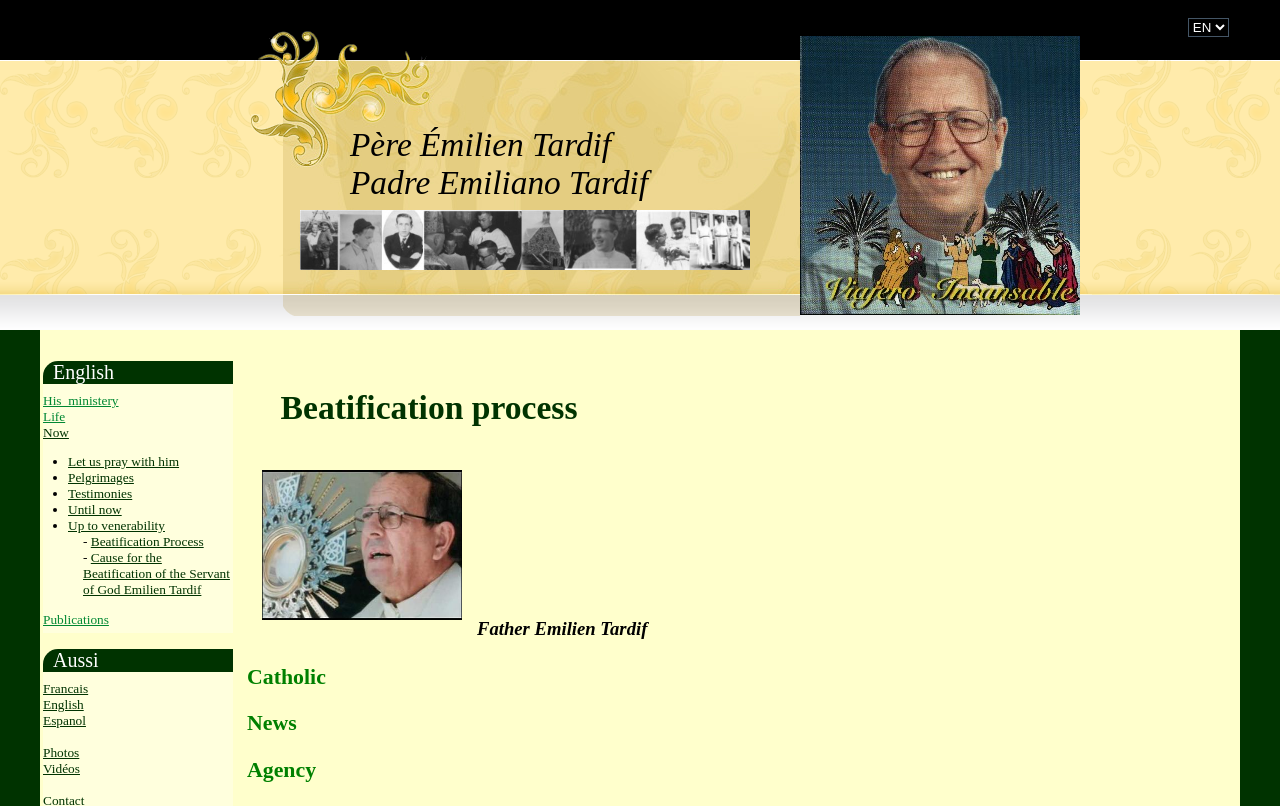Using the element description: "Responsible Research", determine the bounding box coordinates for the specified UI element. The coordinates should be four float numbers between 0 and 1, [left, top, right, bottom].

None